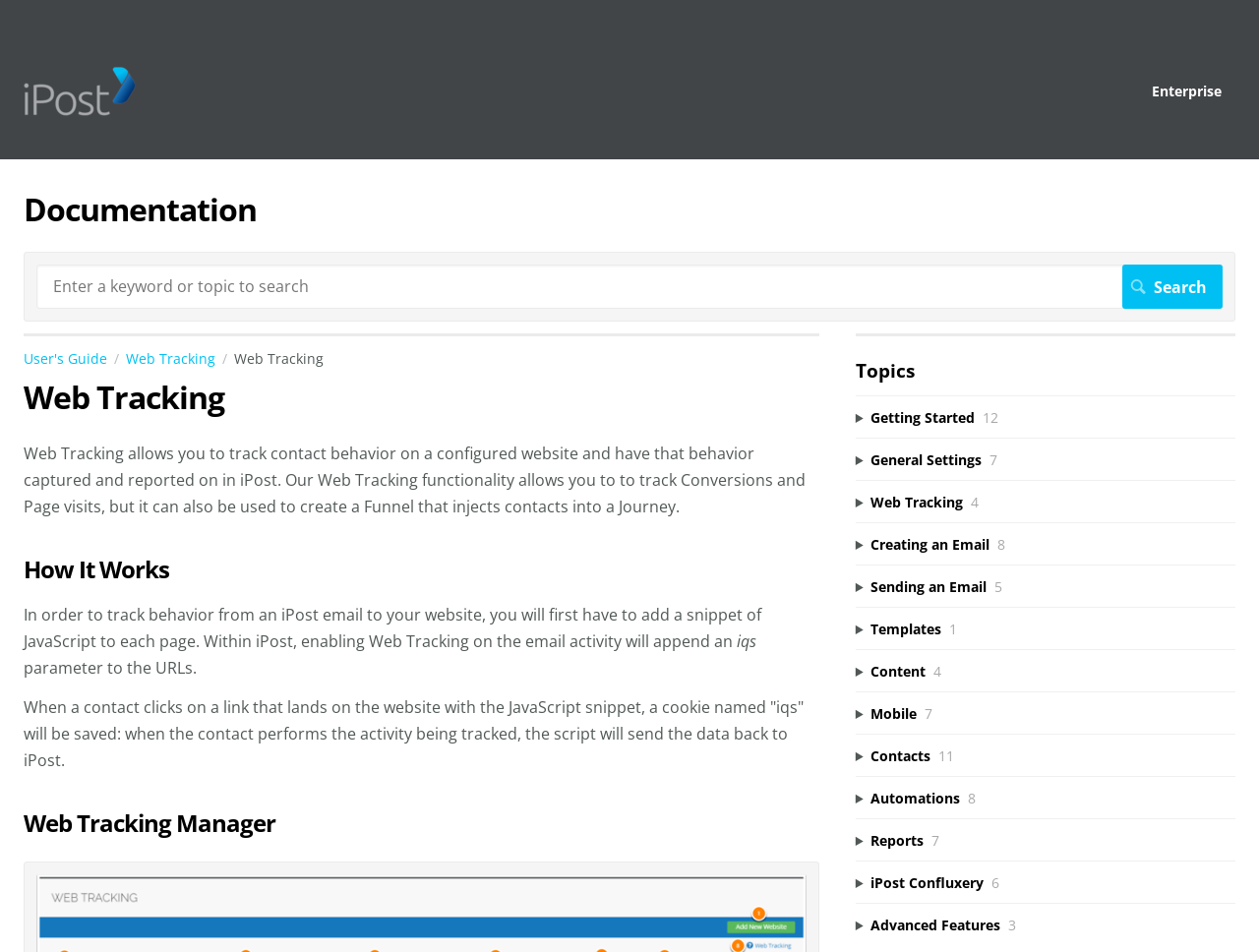Generate a thorough caption detailing the webpage content.

This webpage is a user's guide for Web Tracking, a feature that allows users to track contact behavior on a configured website. At the top left of the page, there is a link to "iPost" accompanied by an image. On the top right, there is a link to "Enterprise". Below the links, there is a heading that reads "Documentation". 

A search bar is located below the heading, with a search button to the right. Below the search bar, there is a breadcrumb navigation menu that shows the current location as "User's Guide / Web Tracking /". 

The main content of the page is divided into two sections. On the left, there is a heading that reads "Web Tracking", followed by a paragraph that explains the functionality of Web Tracking. Below the paragraph, there are three headings: "How It Works", "Web Tracking Manager", and several other topics related to Web Tracking.

On the right, there is a section titled "Topics" that contains a list of 10 topics, each with a disclosure triangle that can be expanded to reveal more information. The topics include "Getting Started", "General Settings", "Web Tracking", and others.